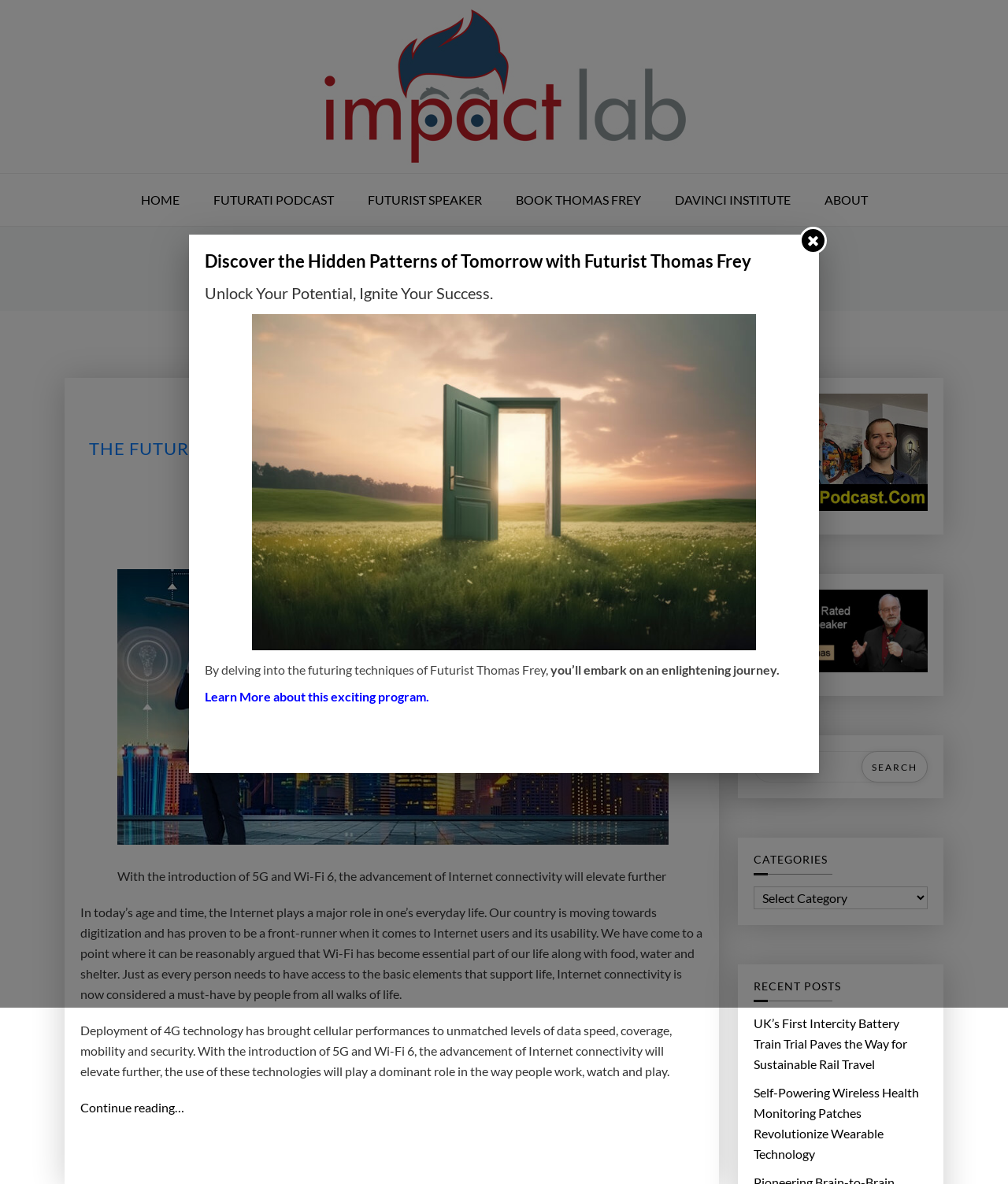Locate the bounding box coordinates of the element you need to click to accomplish the task described by this instruction: "Search for something".

[0.748, 0.634, 0.92, 0.661]